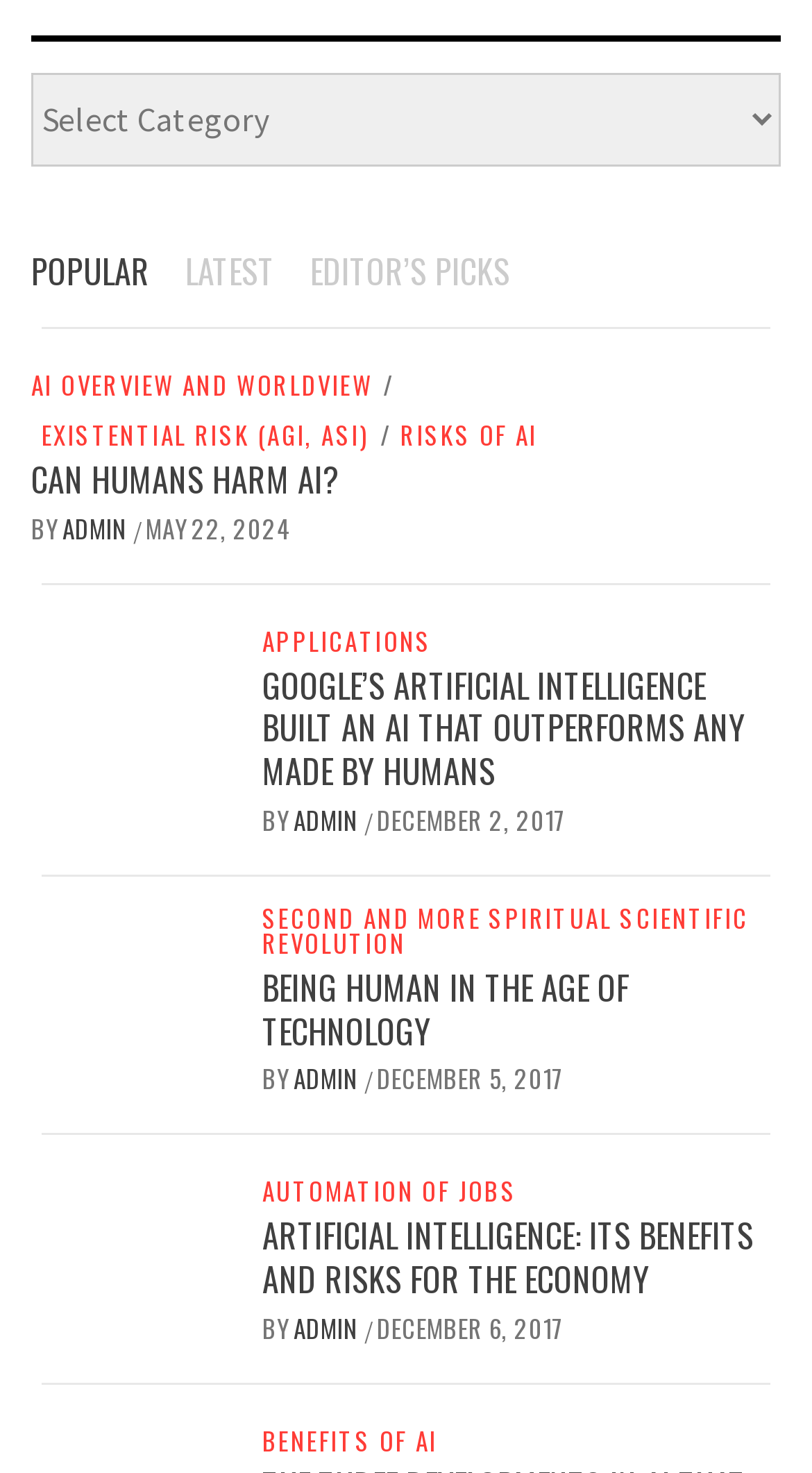Give a one-word or short phrase answer to the question: 
What is the topic of the first article?

AI OVERVIEW AND WORLDVIEW